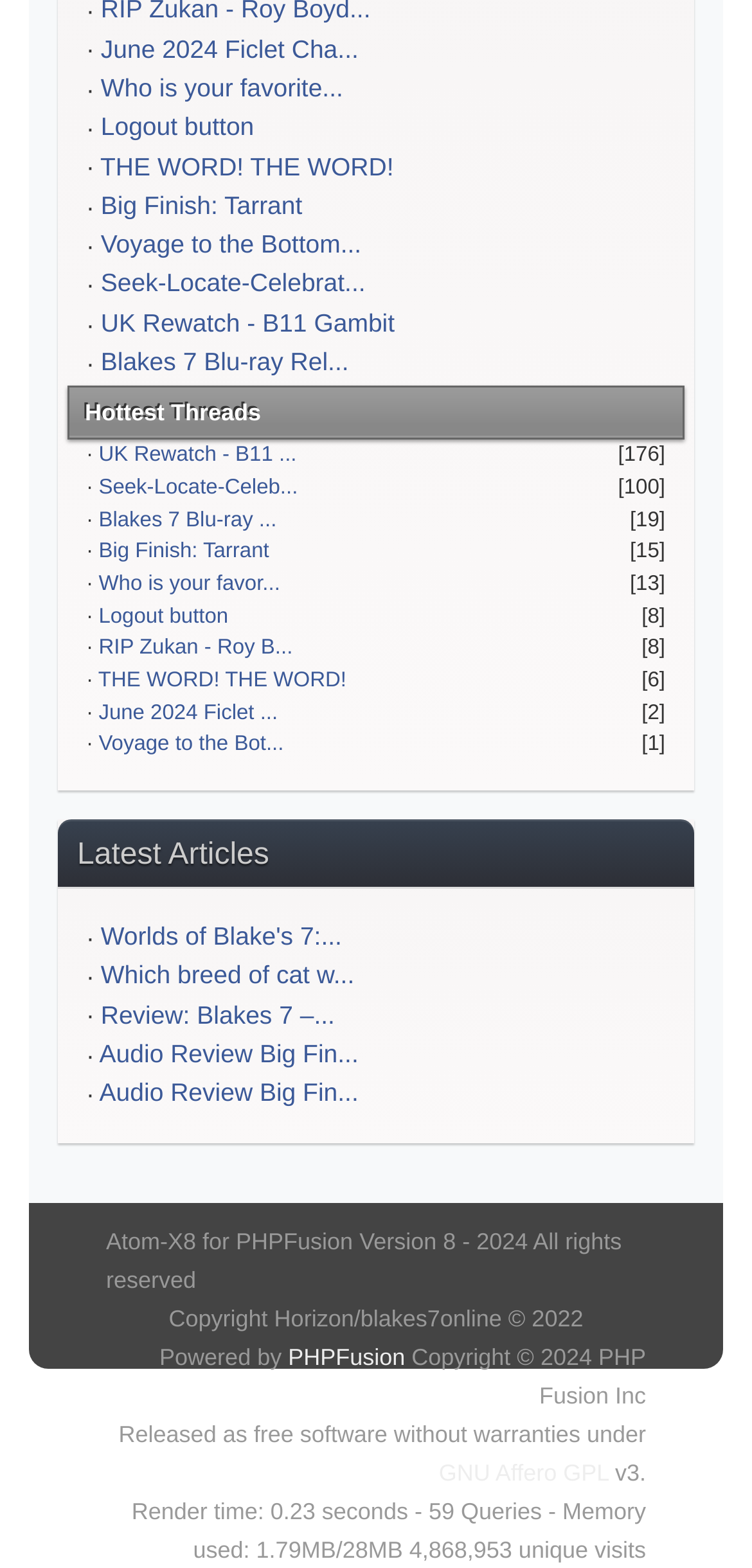Please identify the bounding box coordinates of the element's region that I should click in order to complete the following instruction: "View the 'Hottest Threads'". The bounding box coordinates consist of four float numbers between 0 and 1, i.e., [left, top, right, bottom].

[0.113, 0.255, 0.347, 0.272]